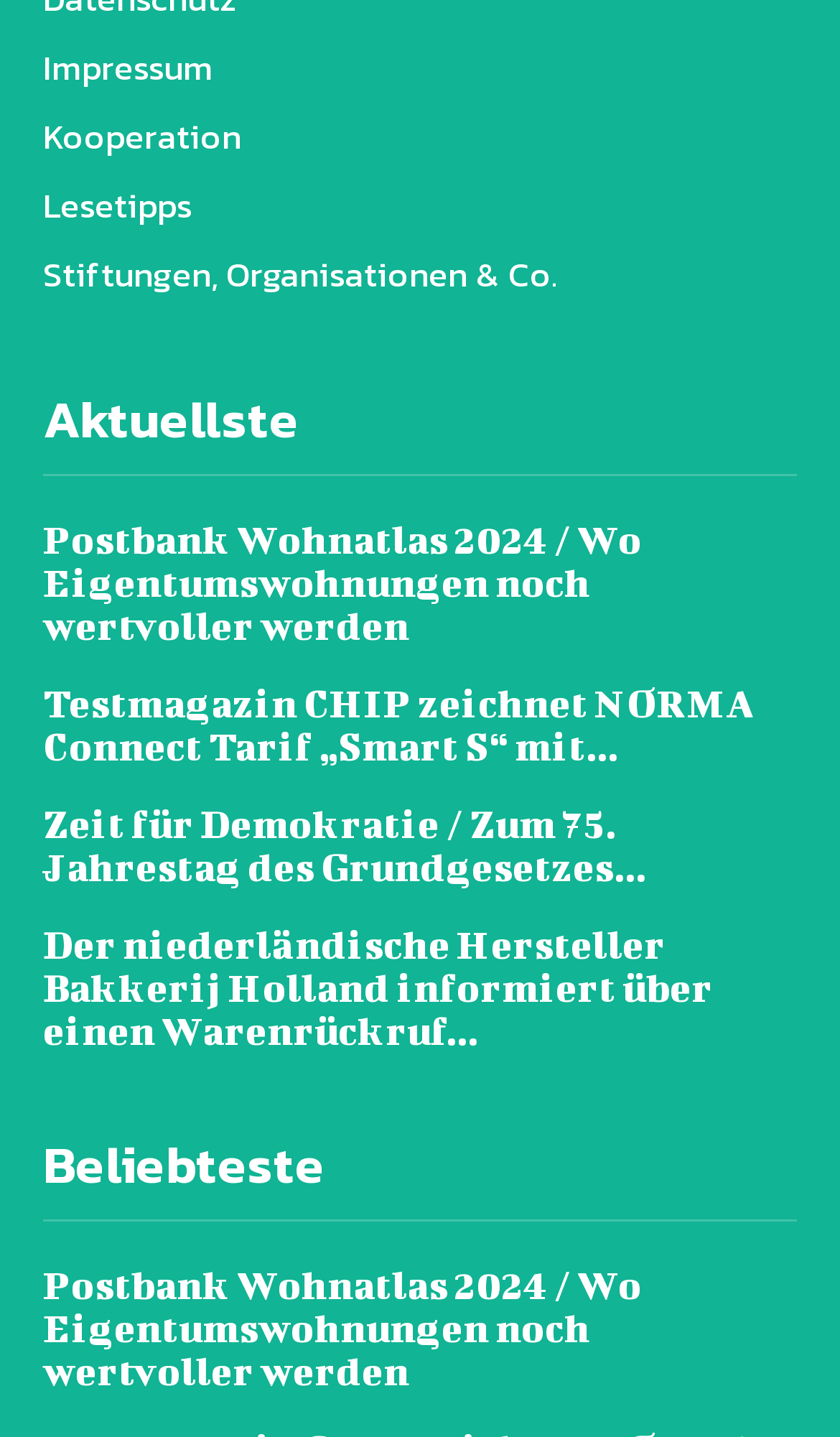Determine the coordinates of the bounding box for the clickable area needed to execute this instruction: "View the most popular articles".

[0.051, 0.792, 0.387, 0.828]